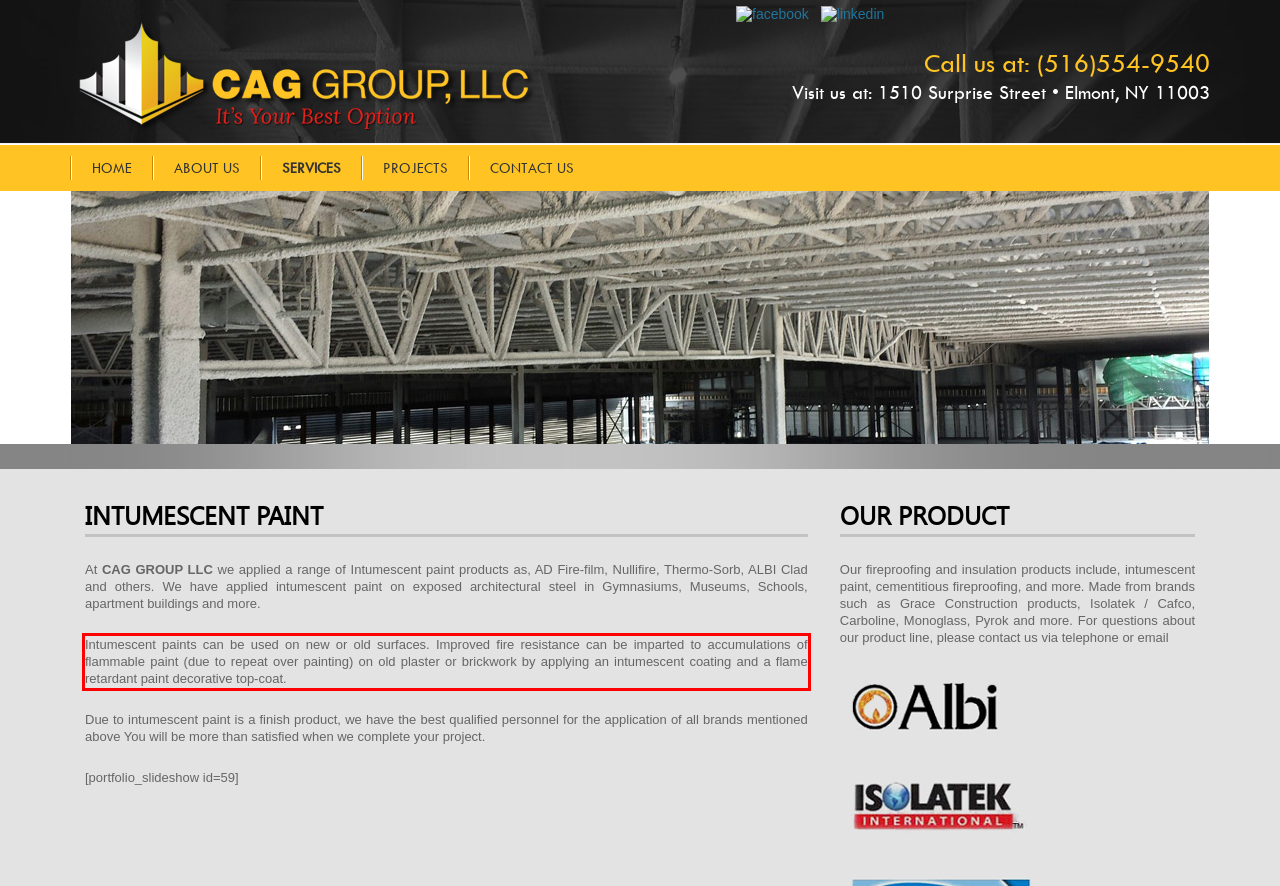Please extract the text content within the red bounding box on the webpage screenshot using OCR.

Intumescent paints can be used on new or old surfaces. Improved fire resistance can be imparted to accumulations of flammable paint (due to repeat over painting) on old plaster or brickwork by applying an intumescent coating and a flame retardant paint decorative top-coat.